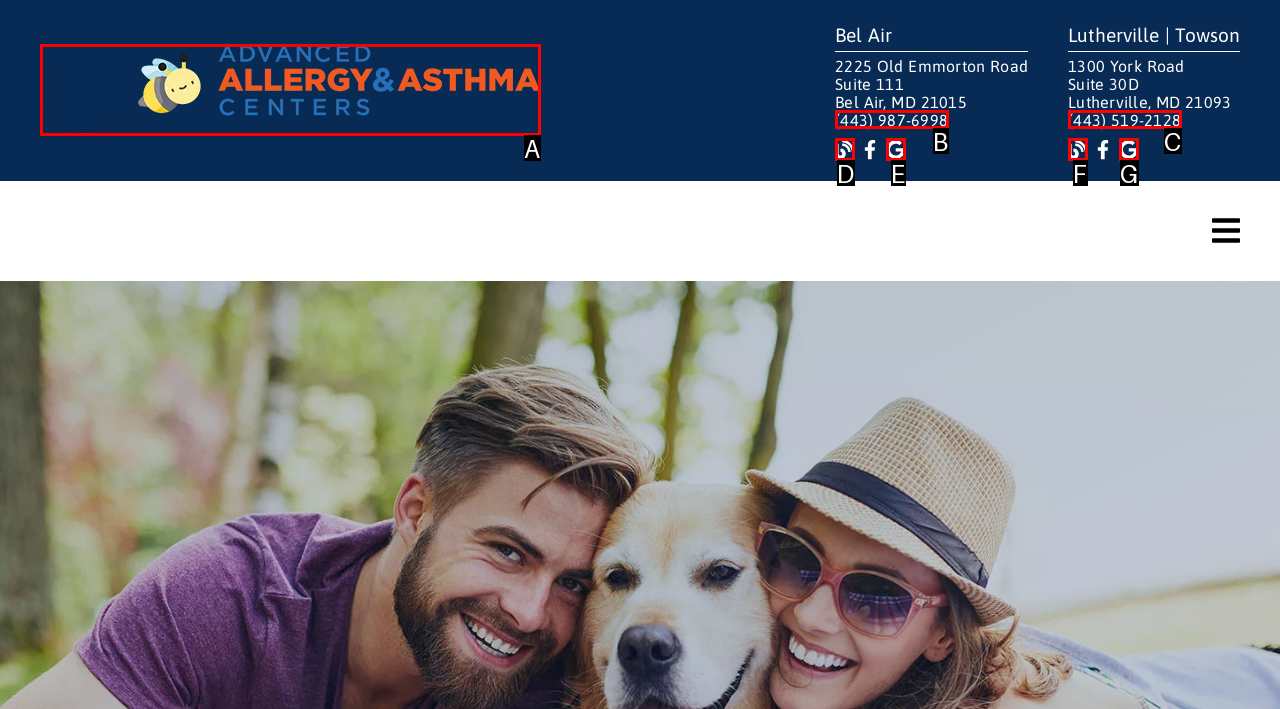Tell me the letter of the option that corresponds to the description: (443) 987-6998
Answer using the letter from the given choices directly.

B